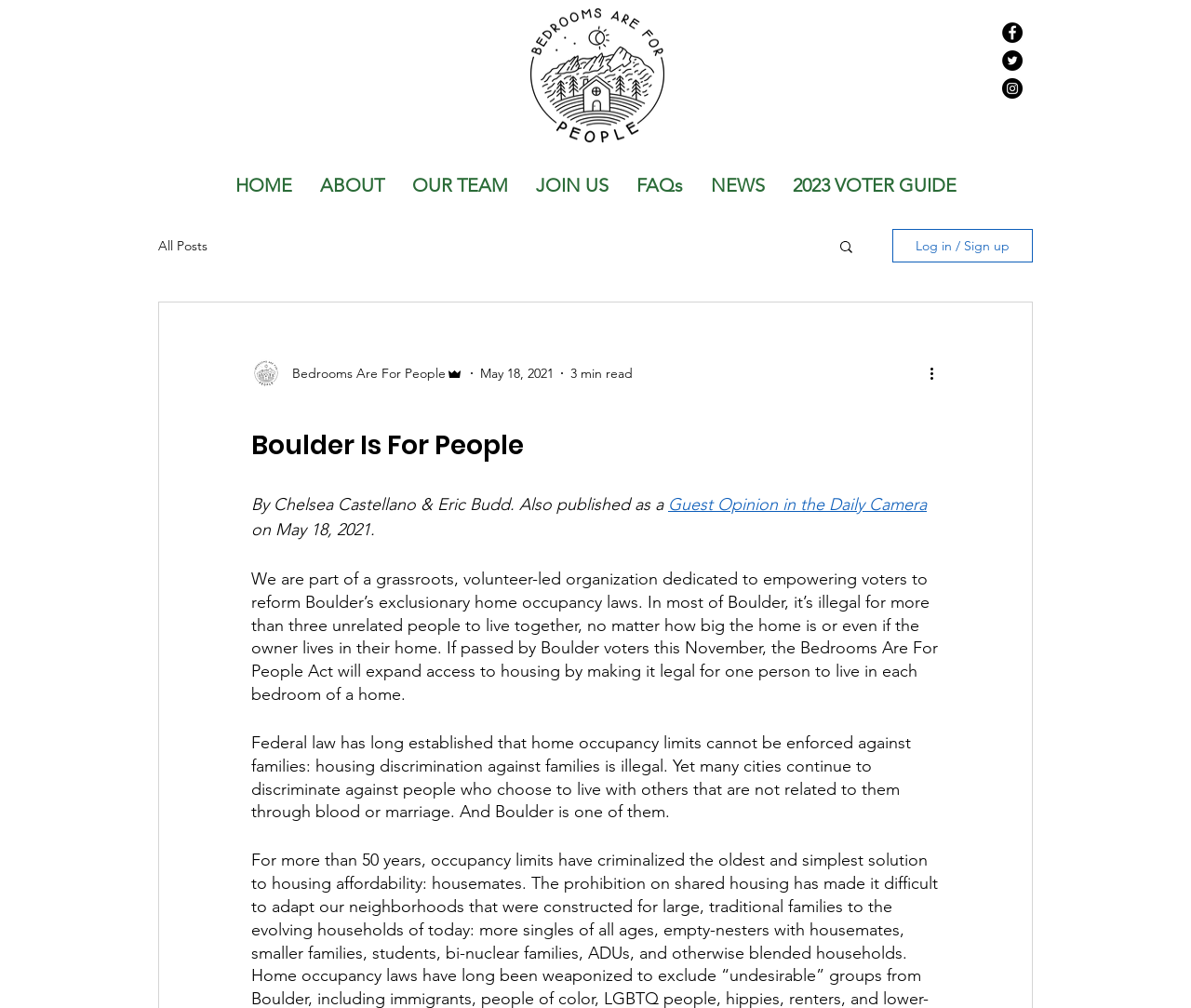What is the purpose of the Bedrooms Are For People Act?
Could you give a comprehensive explanation in response to this question?

The purpose of the Bedrooms Are For People Act can be inferred from the text on the webpage, which states that the act aims to 'expand access to housing by making it legal for one person to live in each bedroom of a home'. This suggests that the act is intended to reform the current laws that restrict the number of unrelated people who can live together in a home.